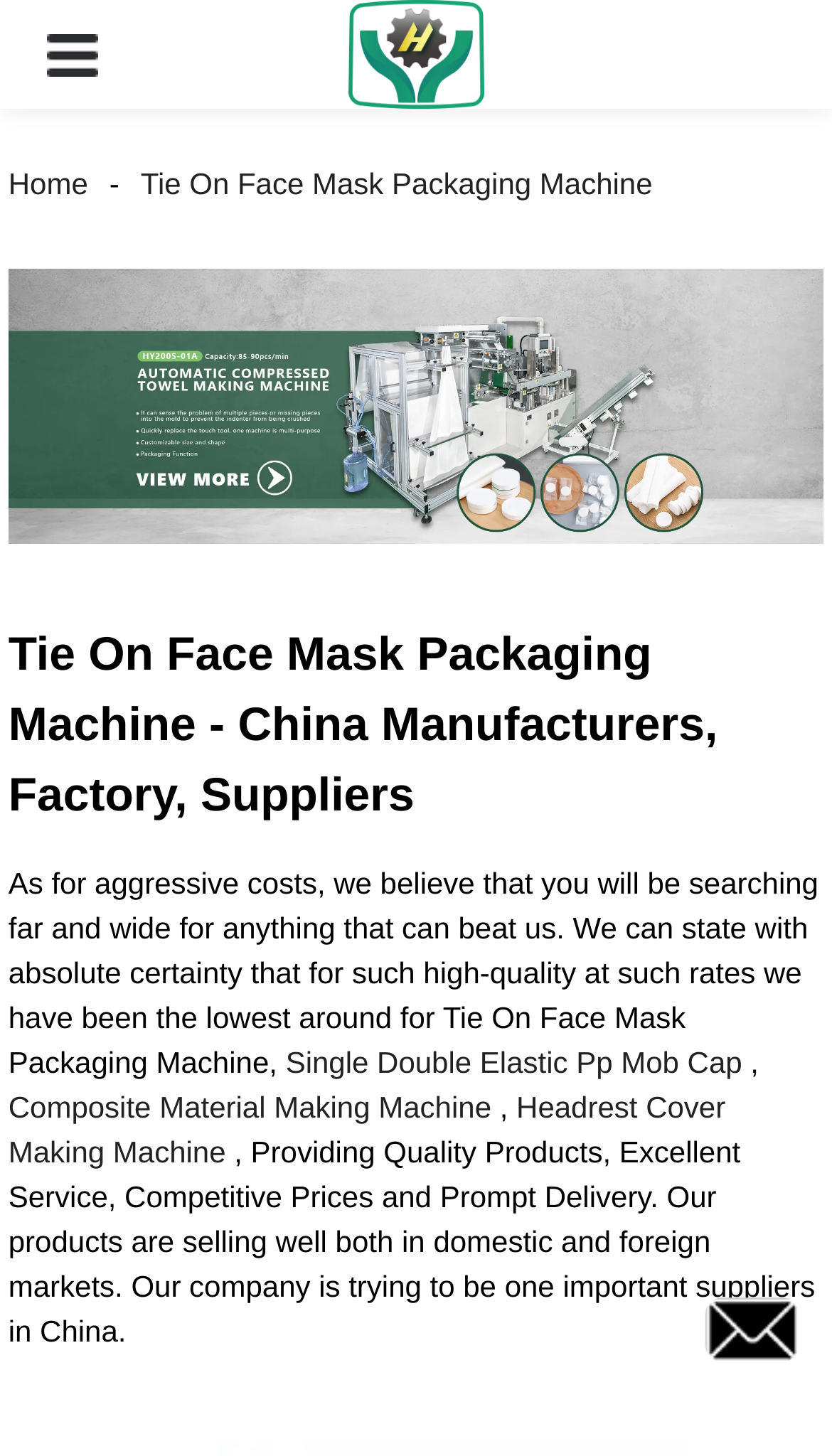Please find the bounding box coordinates of the element's region to be clicked to carry out this instruction: "Go to Home page".

[0.01, 0.114, 0.131, 0.138]